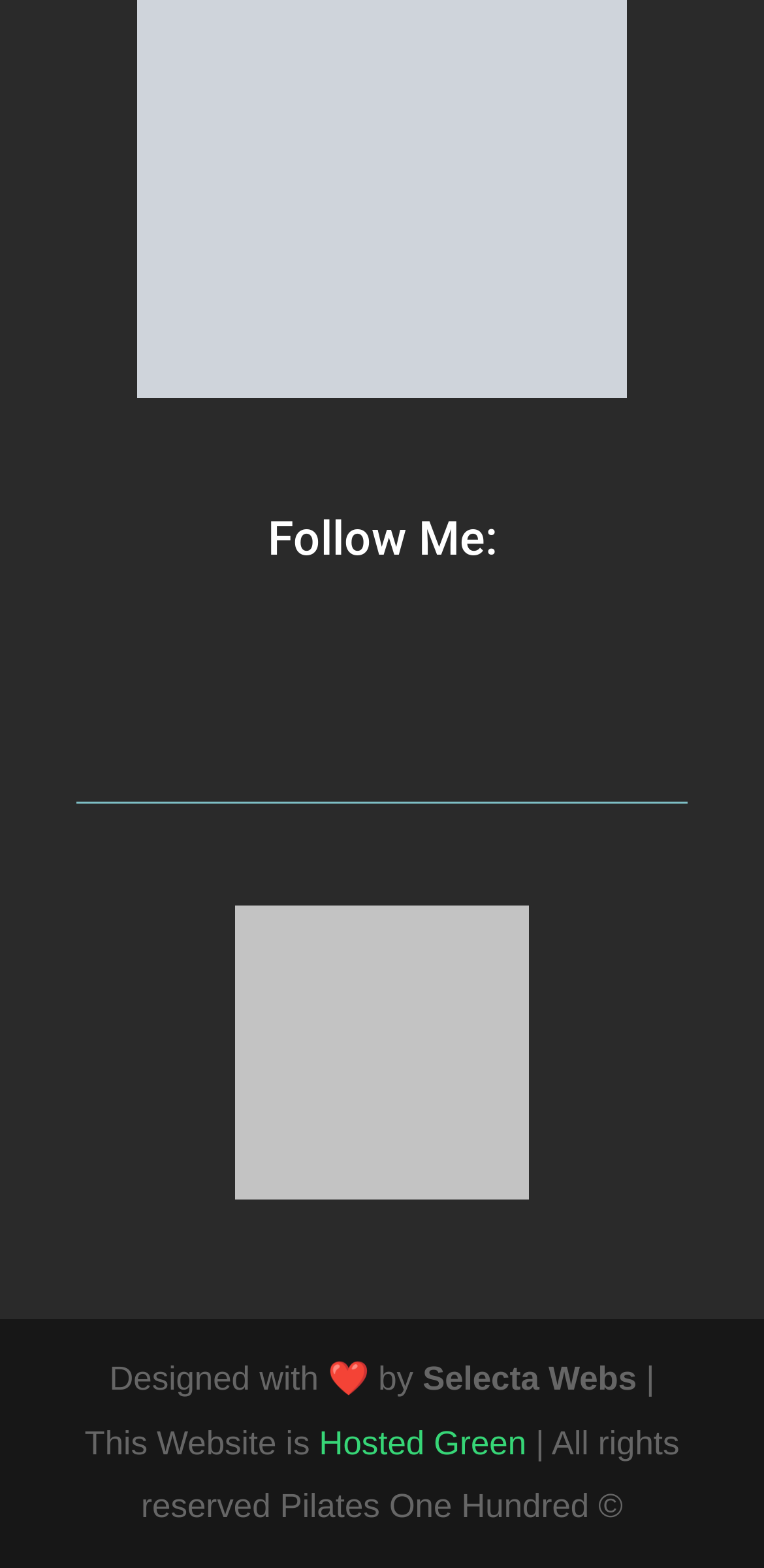What is the name of the website designer?
Answer the question with a thorough and detailed explanation.

I found the name of the website designer by looking at the bottom of the webpage, where it says 'Designed with ❤️ by Selecta Webs'.